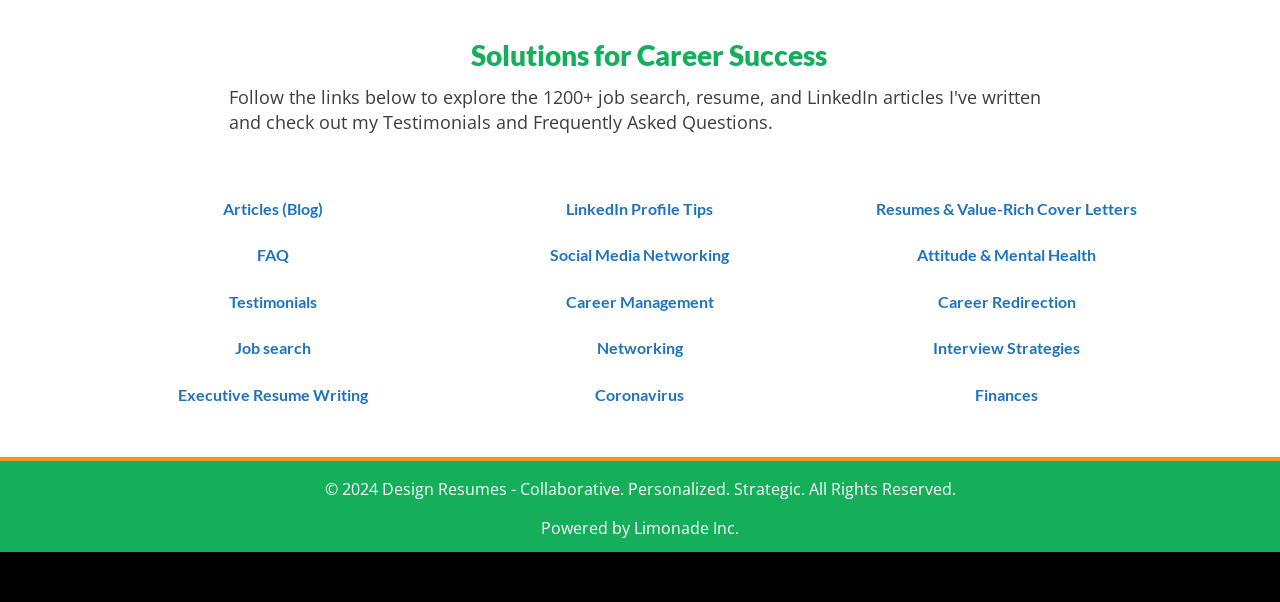What is the copyright year mentioned at the bottom of the webpage?
Refer to the image and provide a thorough answer to the question.

The copyright year mentioned at the bottom of the webpage is '2024' as indicated by the text '© 2024 Design Resumes - Collaborative. Personalized. Strategic. All Rights Reserved.'.